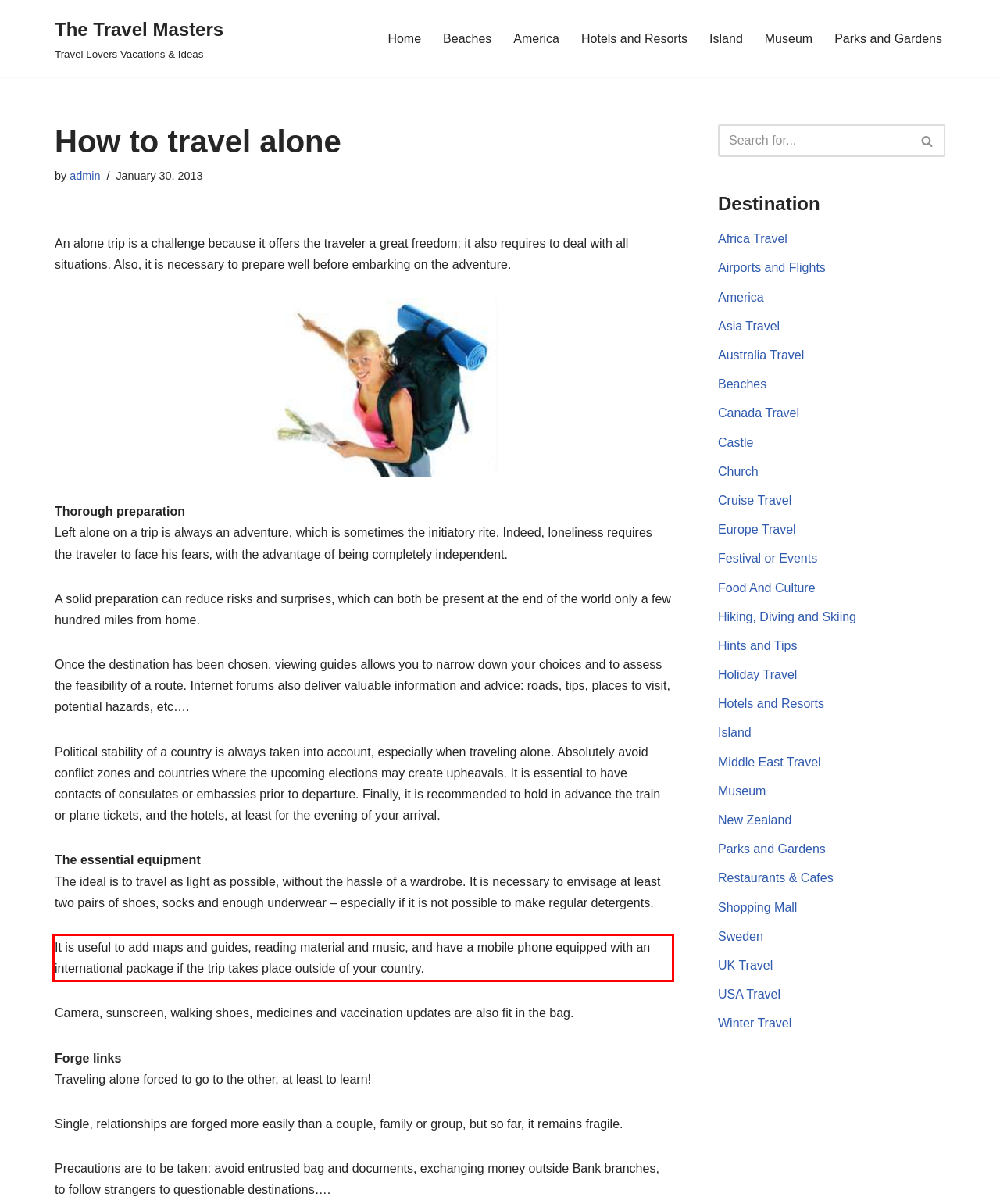Within the screenshot of a webpage, identify the red bounding box and perform OCR to capture the text content it contains.

It is useful to add maps and guides, reading material and music, and have a mobile phone equipped with an international package if the trip takes place outside of your country.